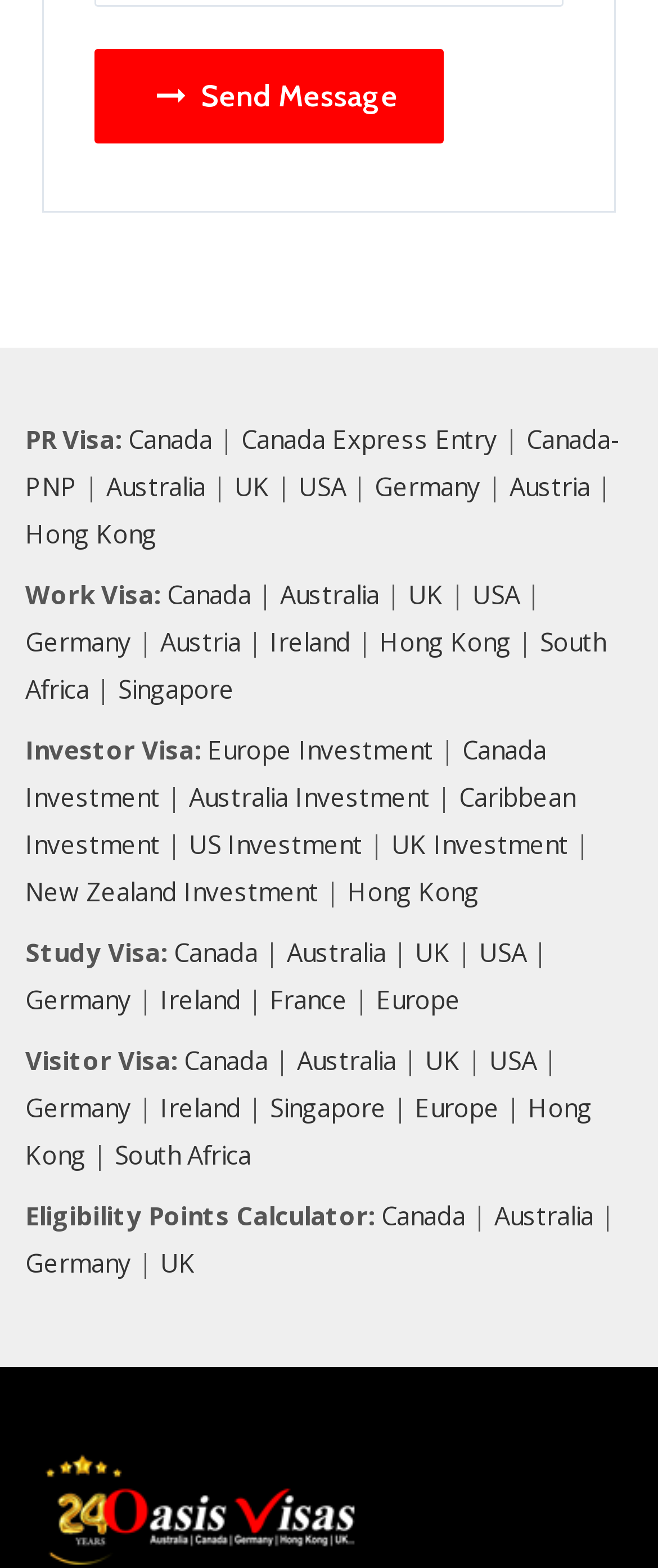Show the bounding box coordinates of the element that should be clicked to complete the task: "Check Eligibility Points Calculator for Canada".

[0.579, 0.765, 0.708, 0.786]